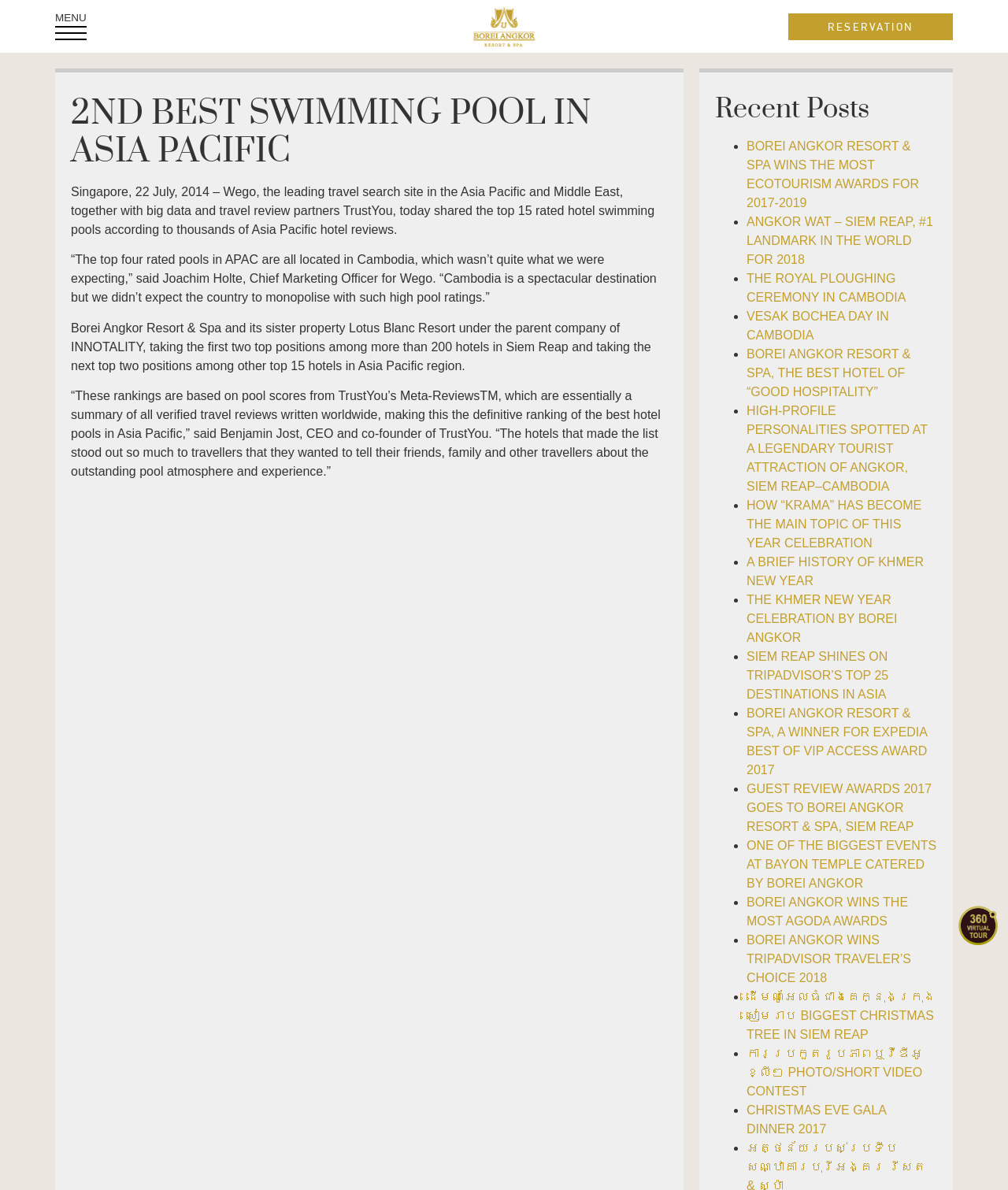Please respond to the question using a single word or phrase:
What is the purpose of the list of links under 'Recent Posts'?

To provide related articles